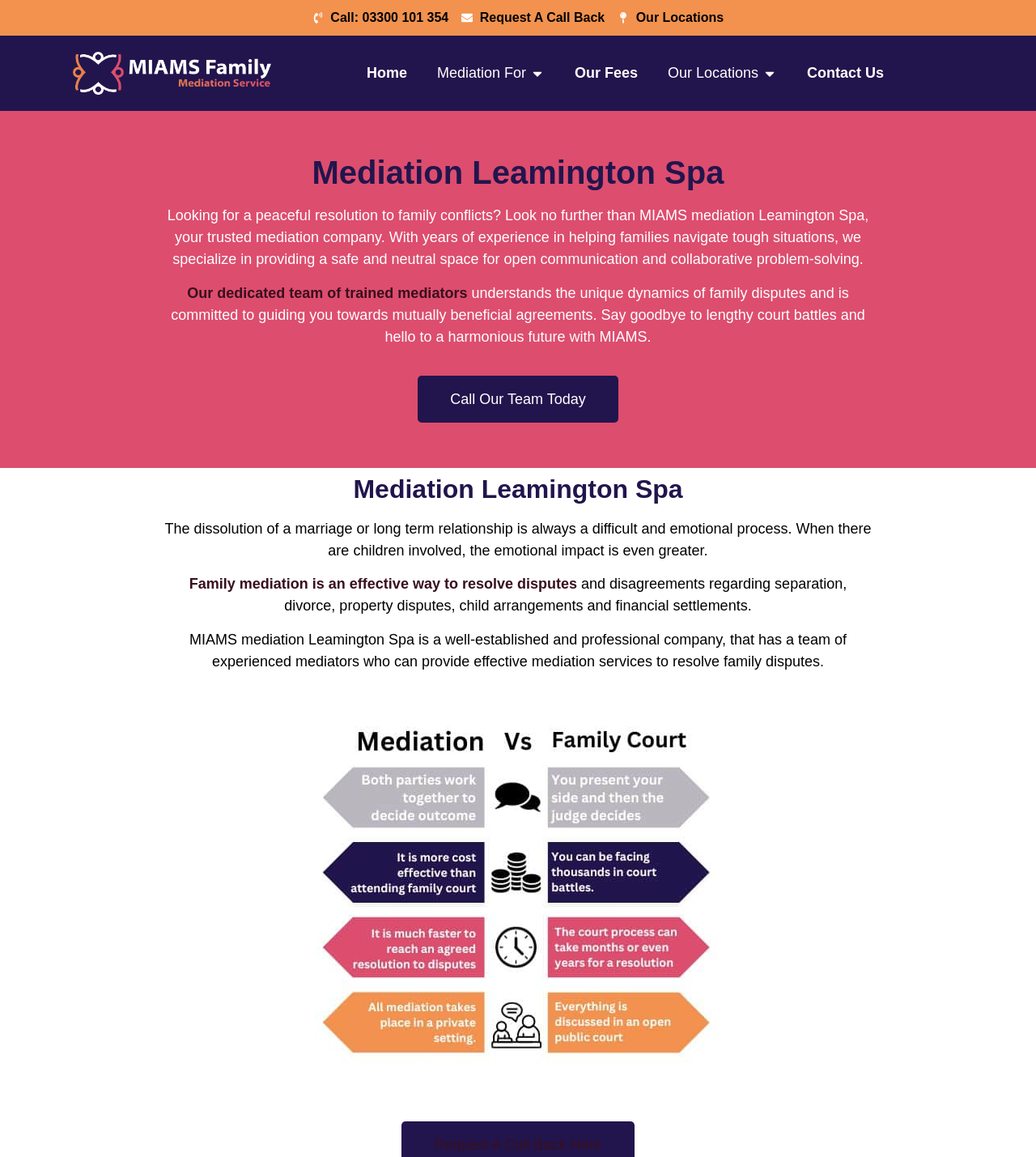Please identify the bounding box coordinates of the clickable element to fulfill the following instruction: "Request a call back". The coordinates should be four float numbers between 0 and 1, i.e., [left, top, right, bottom].

[0.446, 0.007, 0.584, 0.024]